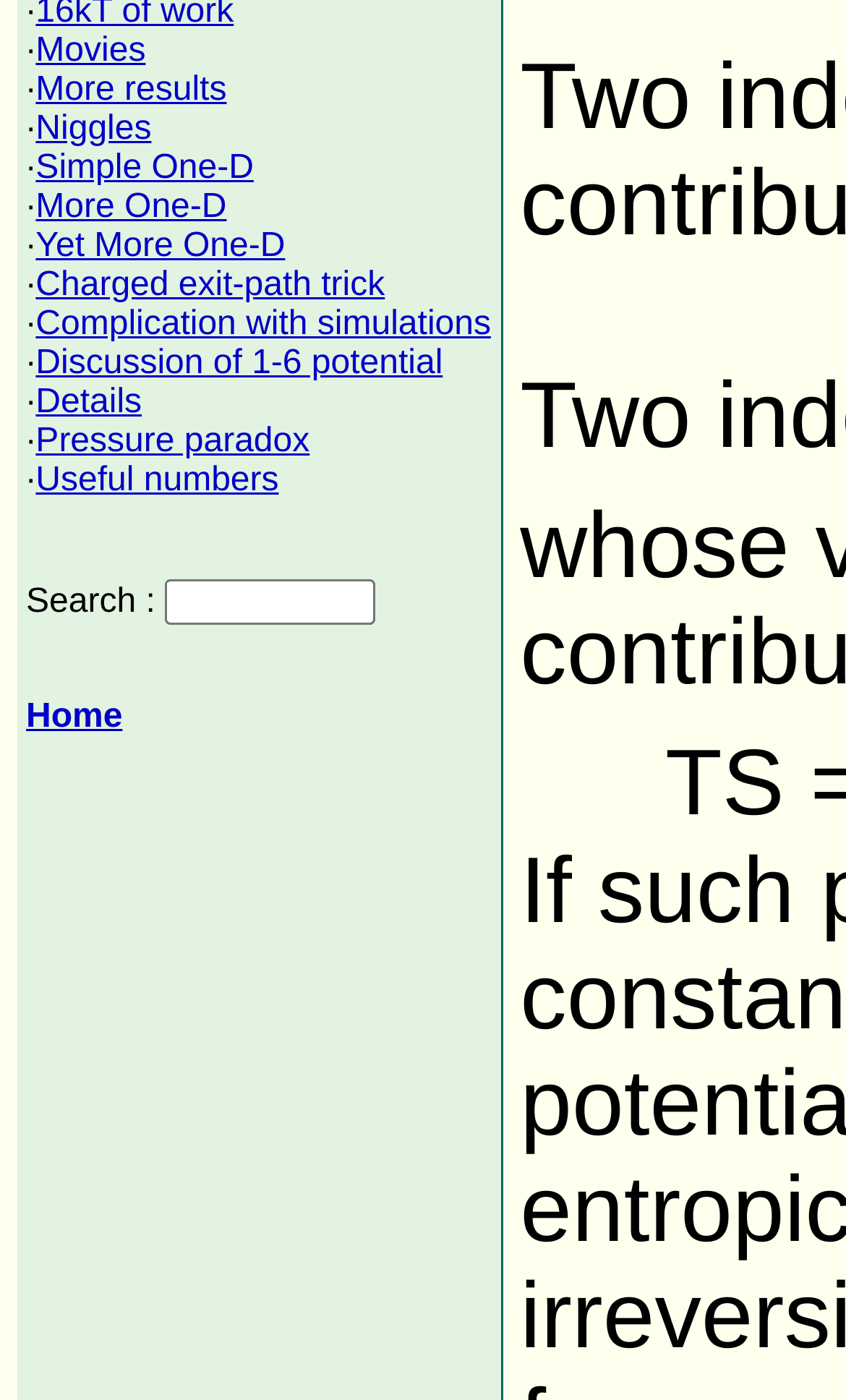Given the description of a UI element: "Discussion of 1-6 potential", identify the bounding box coordinates of the matching element in the webpage screenshot.

[0.042, 0.246, 0.523, 0.273]